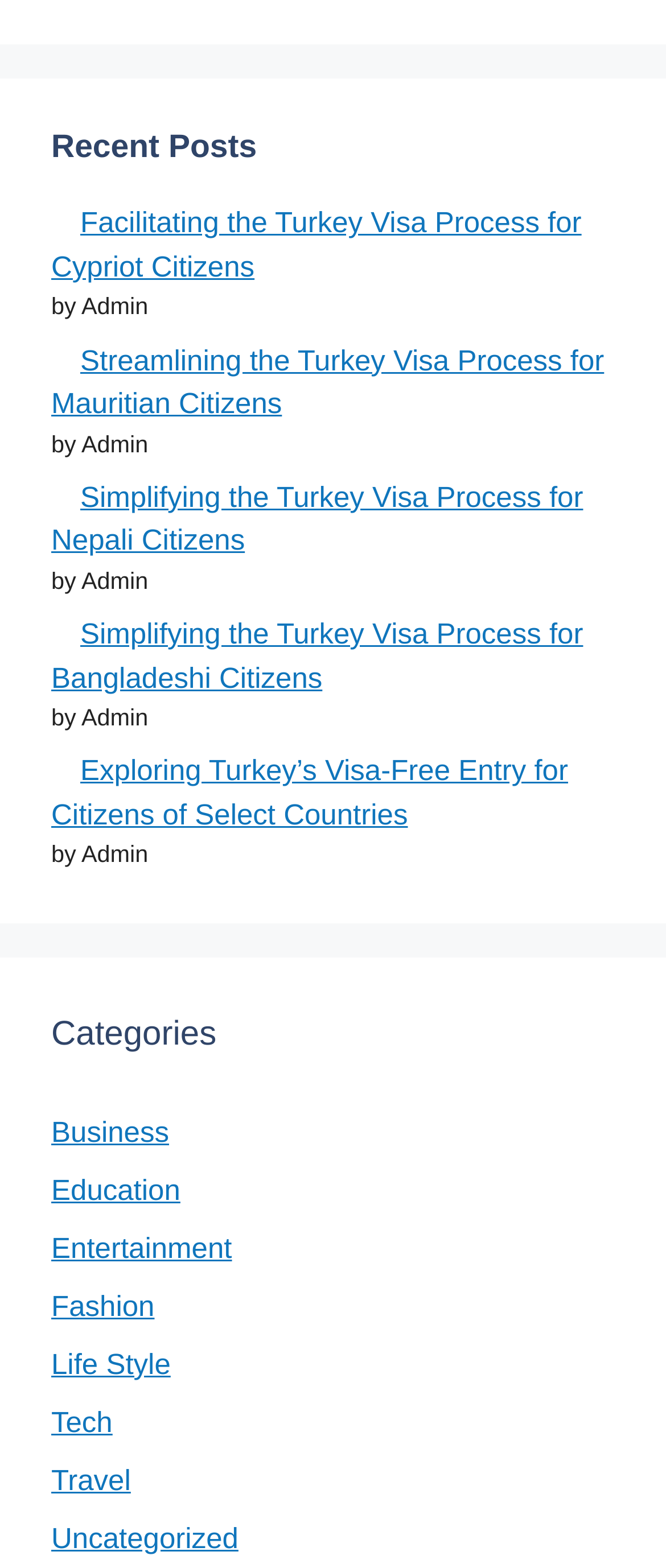Find the UI element described as: "Brogan" and predict its bounding box coordinates. Ensure the coordinates are four float numbers between 0 and 1, [left, top, right, bottom].

None